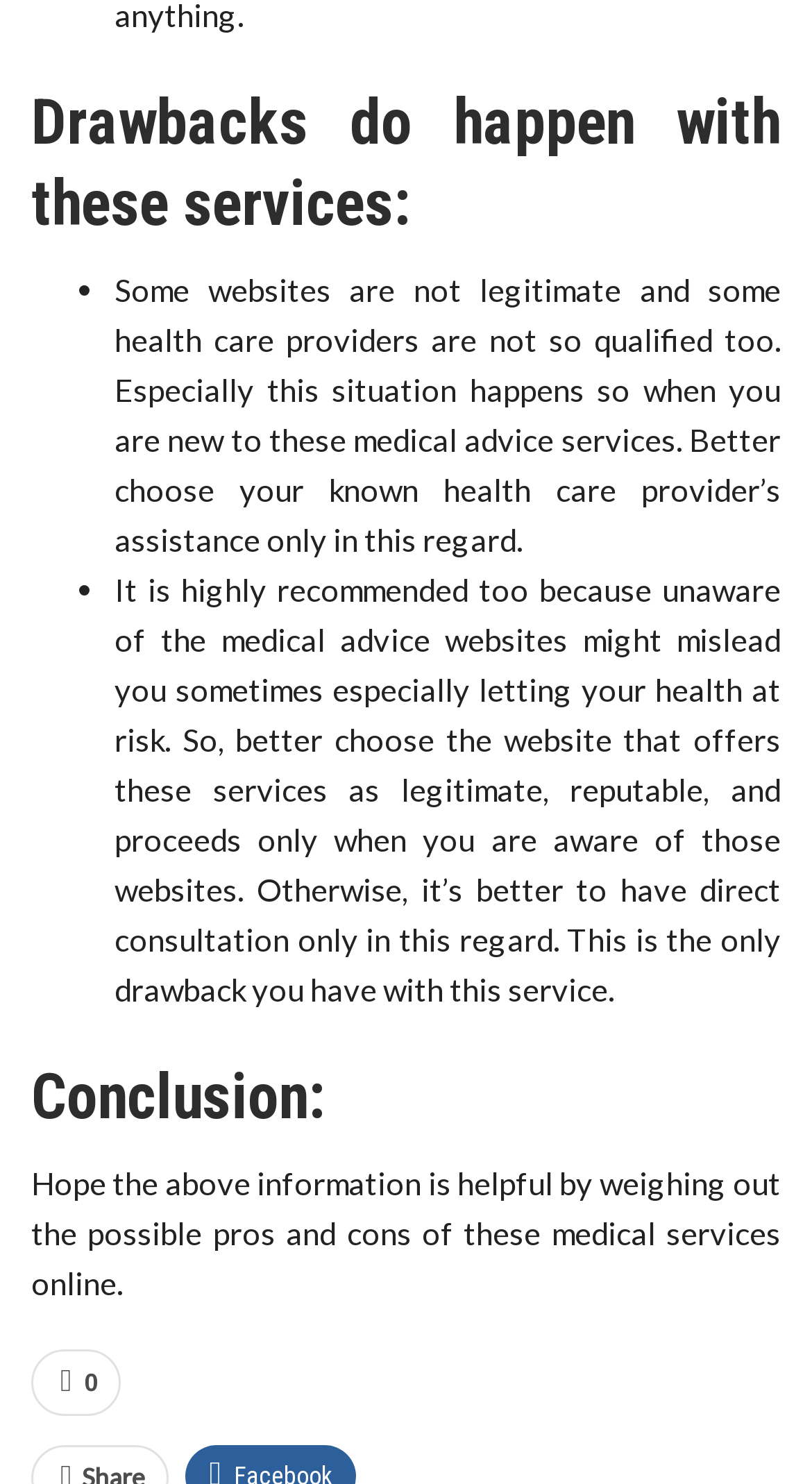What are the drawbacks of online medical services? From the image, respond with a single word or brief phrase.

Legitimacy and qualification issues